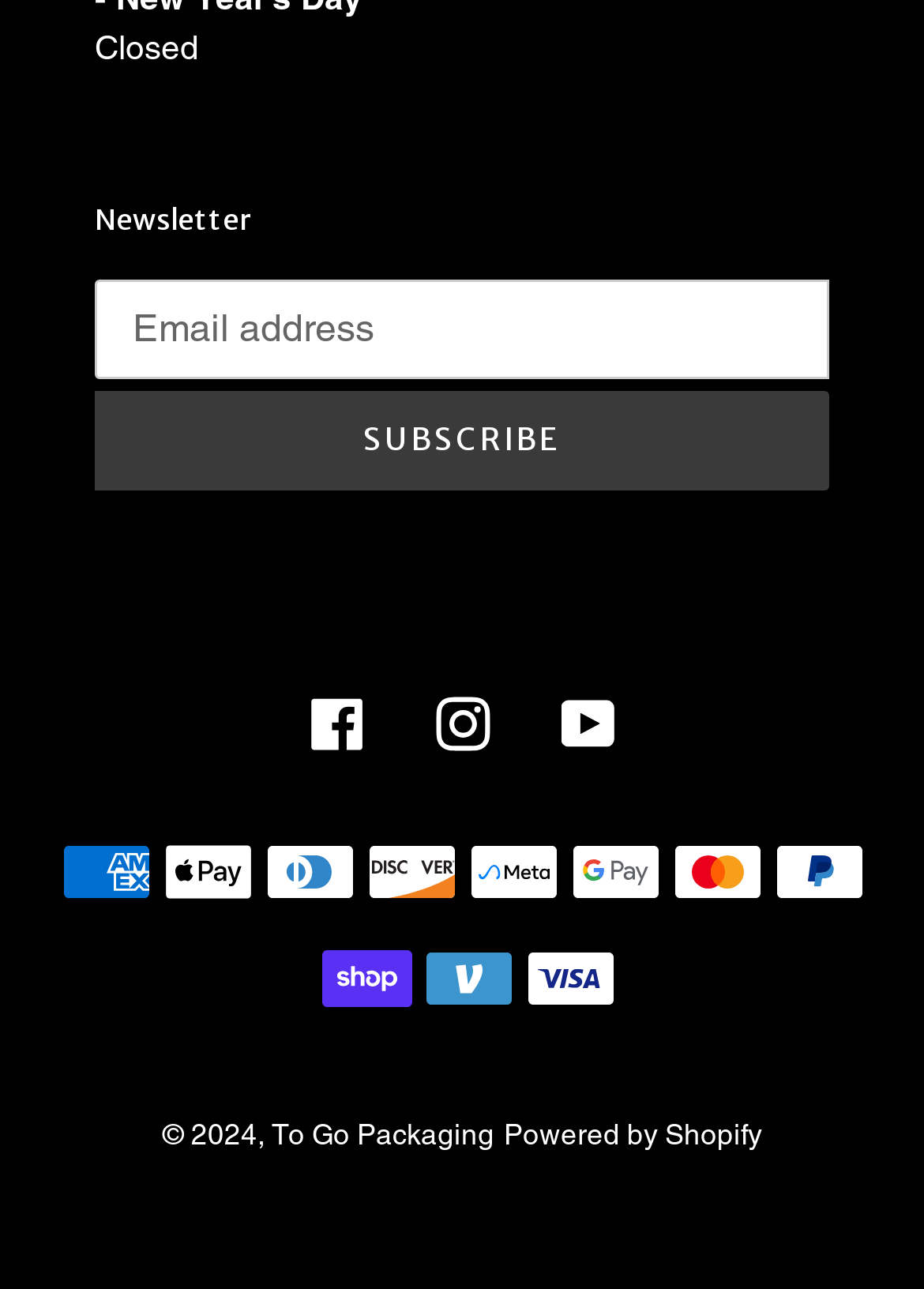Bounding box coordinates are to be given in the format (top-left x, top-left y, bottom-right x, bottom-right y). All values must be floating point numbers between 0 and 1. Provide the bounding box coordinate for the UI element described as: Subscribe

[0.103, 0.303, 0.897, 0.38]